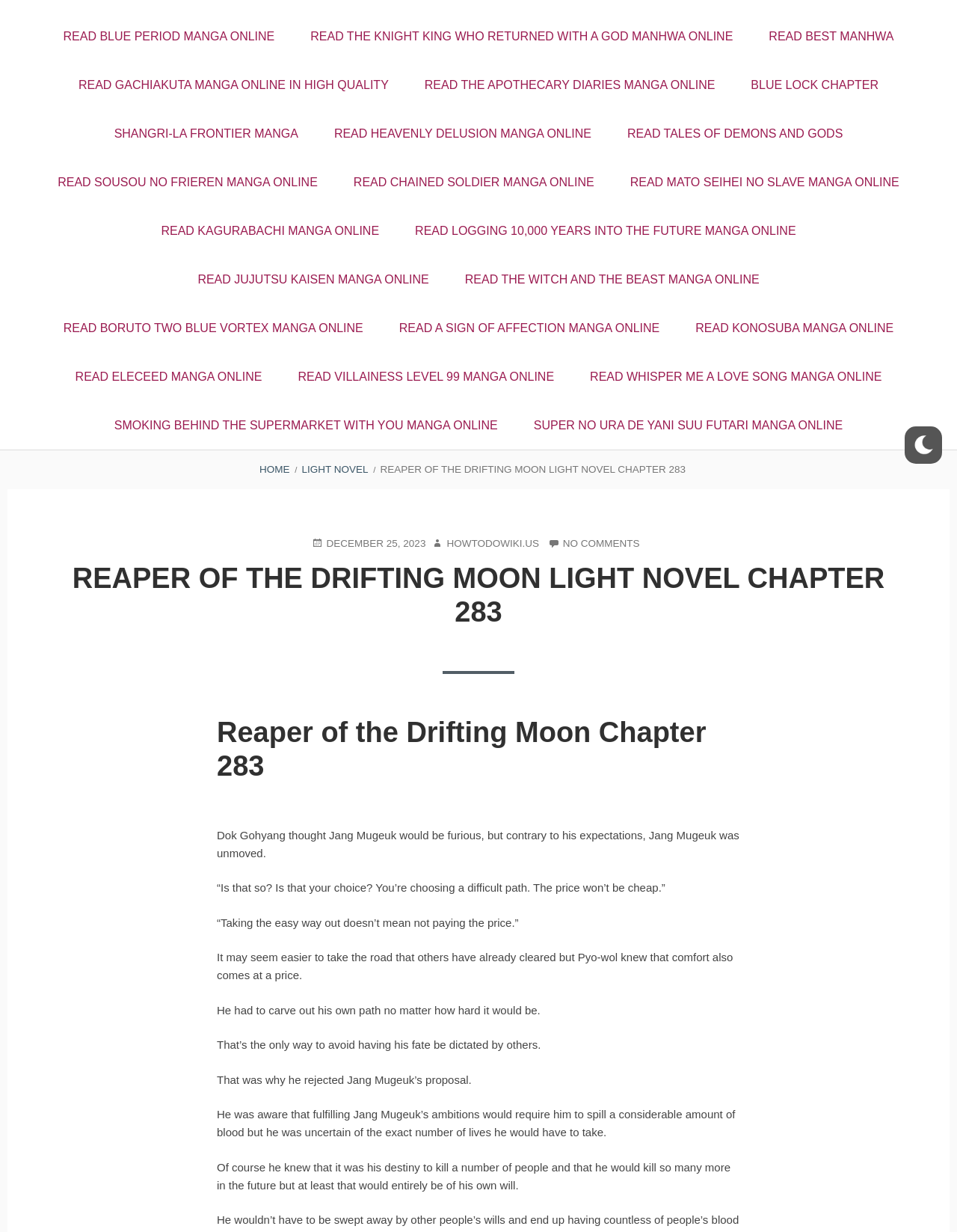Based on the provided description, "Read KonoSuba Manga Online", find the bounding box of the corresponding UI element in the screenshot.

[0.708, 0.246, 0.953, 0.286]